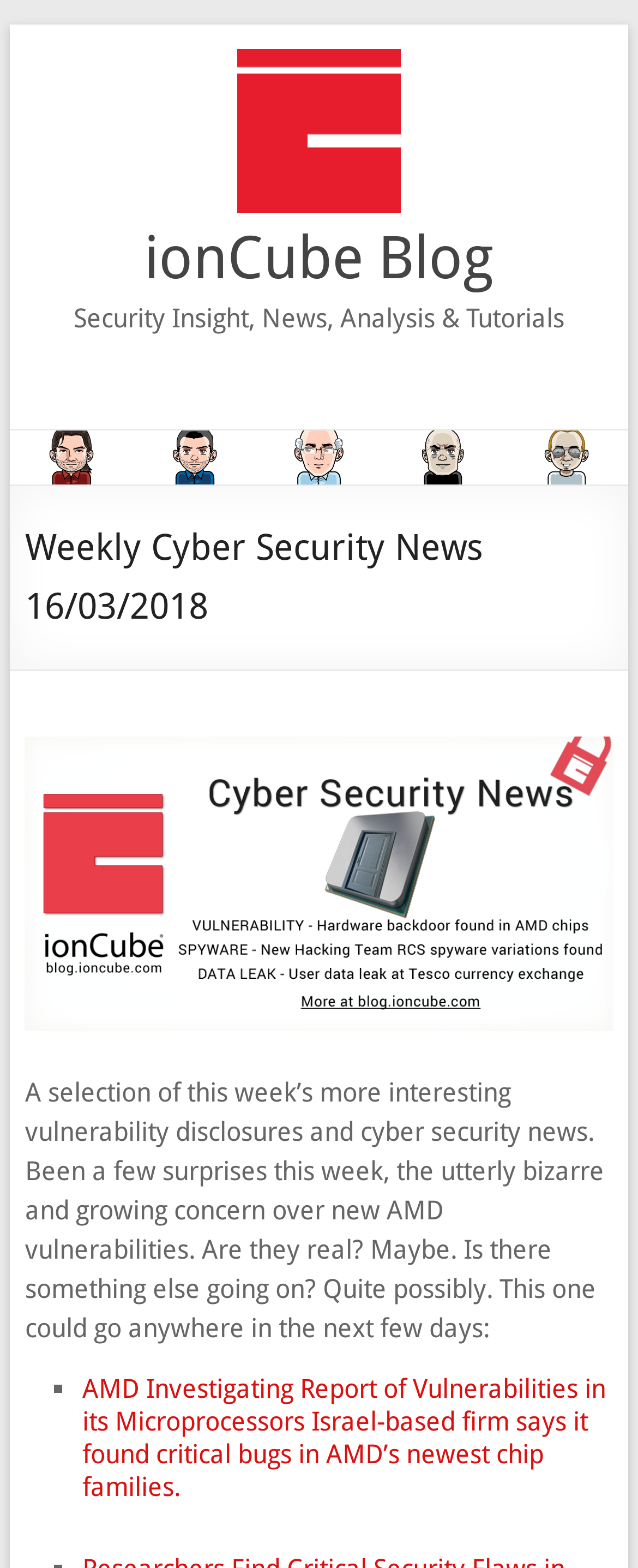Extract the bounding box coordinates for the HTML element that matches this description: "ionCube Blog". The coordinates should be four float numbers between 0 and 1, i.e., [left, top, right, bottom].

[0.226, 0.142, 0.774, 0.187]